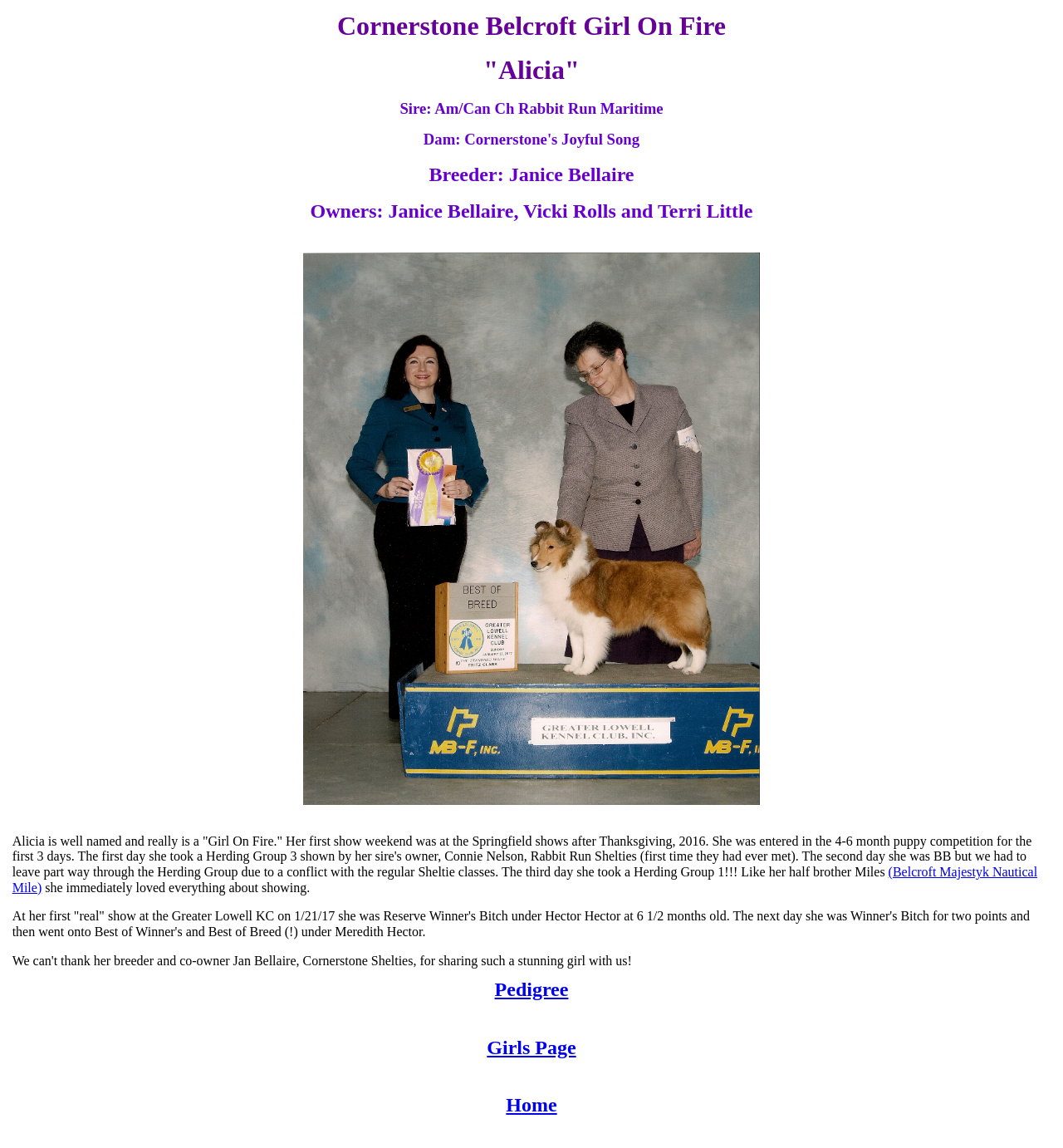What is Alicia's nickname?
Refer to the image and give a detailed answer to the question.

Based on the heading 'Cornerstone Belcroft Girl On Fire' and the description of Alicia, it can be inferred that 'Girl On Fire' is her nickname.